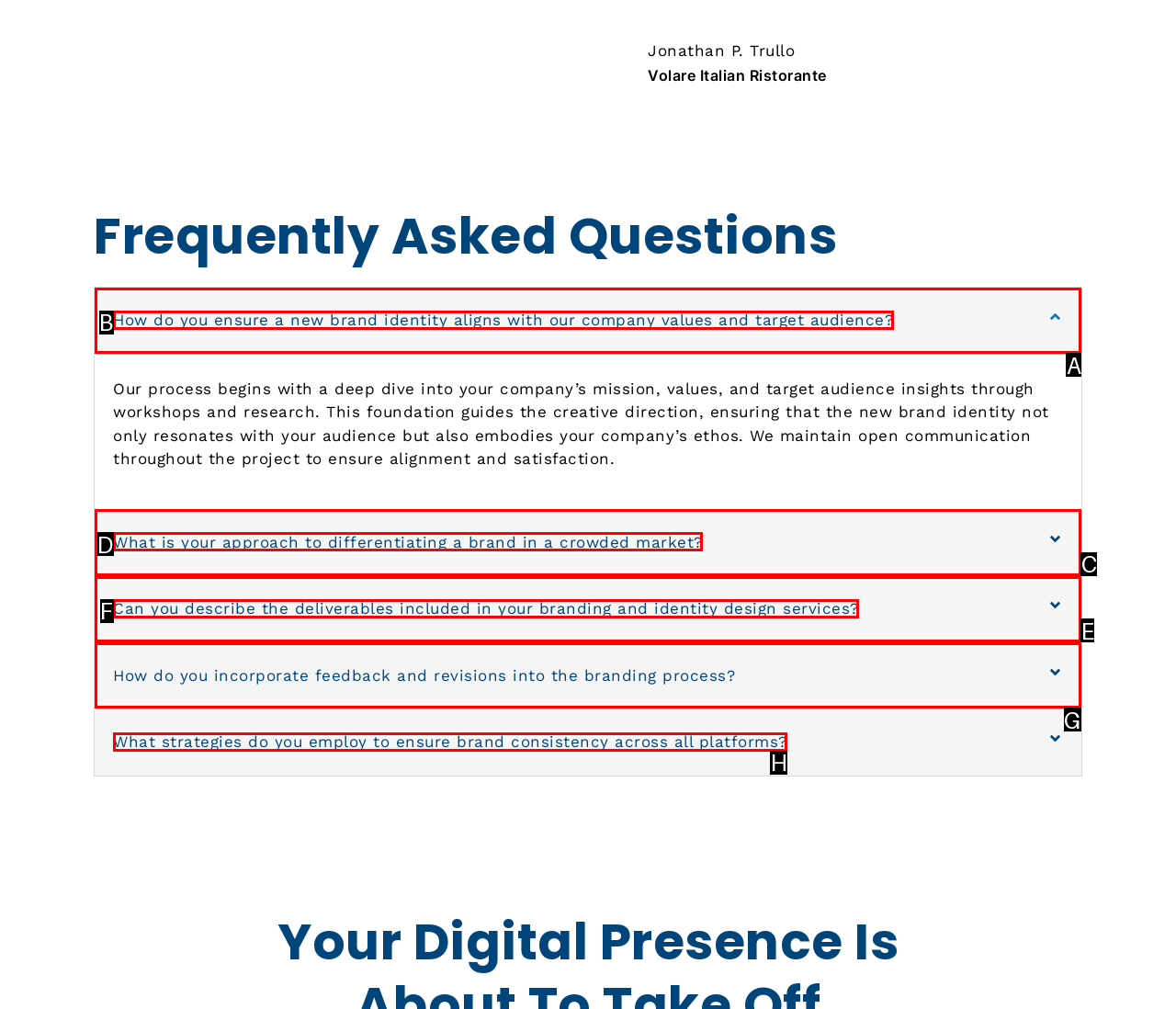Pick the right letter to click to achieve the task: Click the button about incorporating feedback and revisions
Answer with the letter of the correct option directly.

G